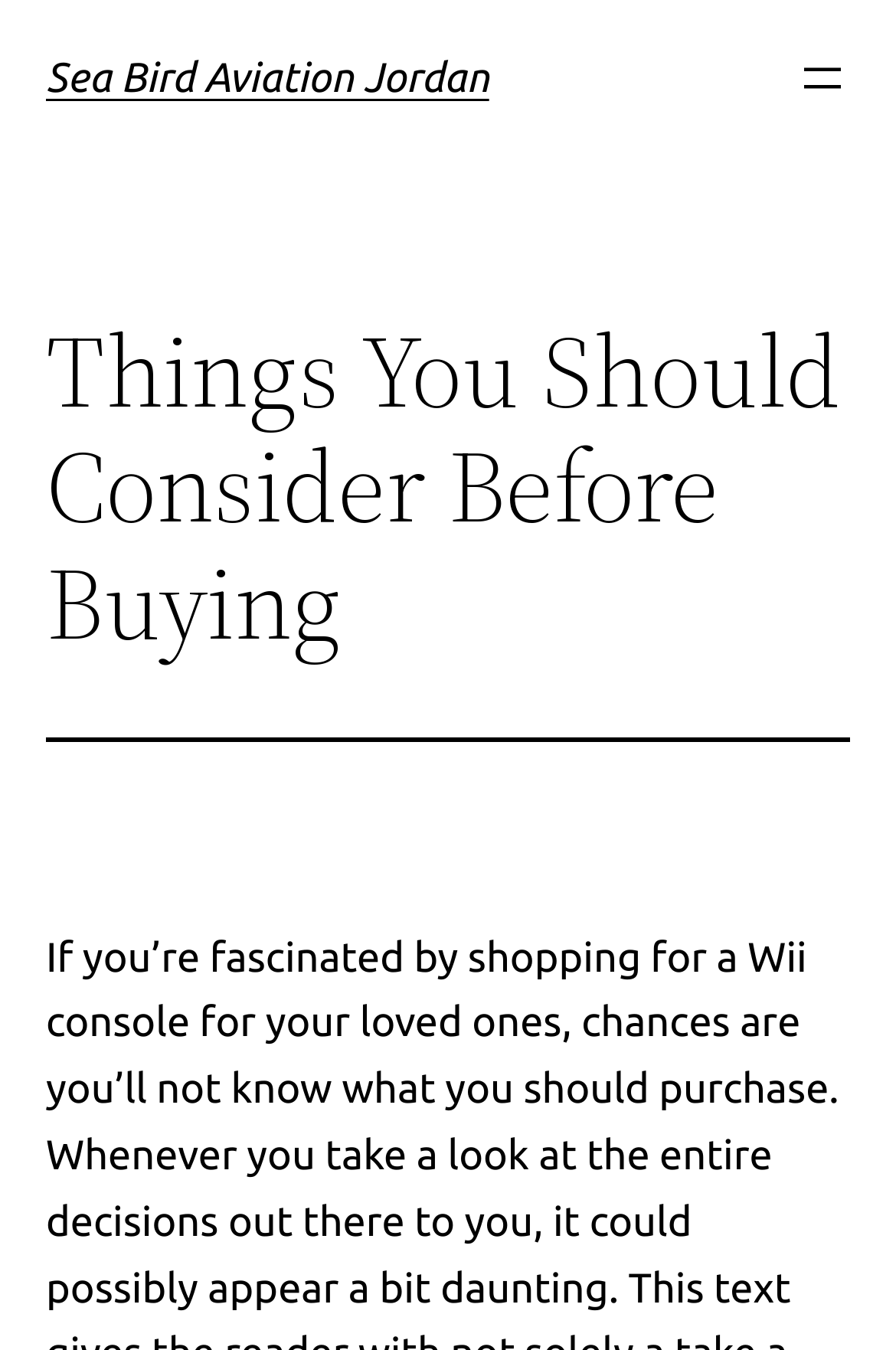Extract the primary heading text from the webpage.

Sea Bird Aviation Jordan